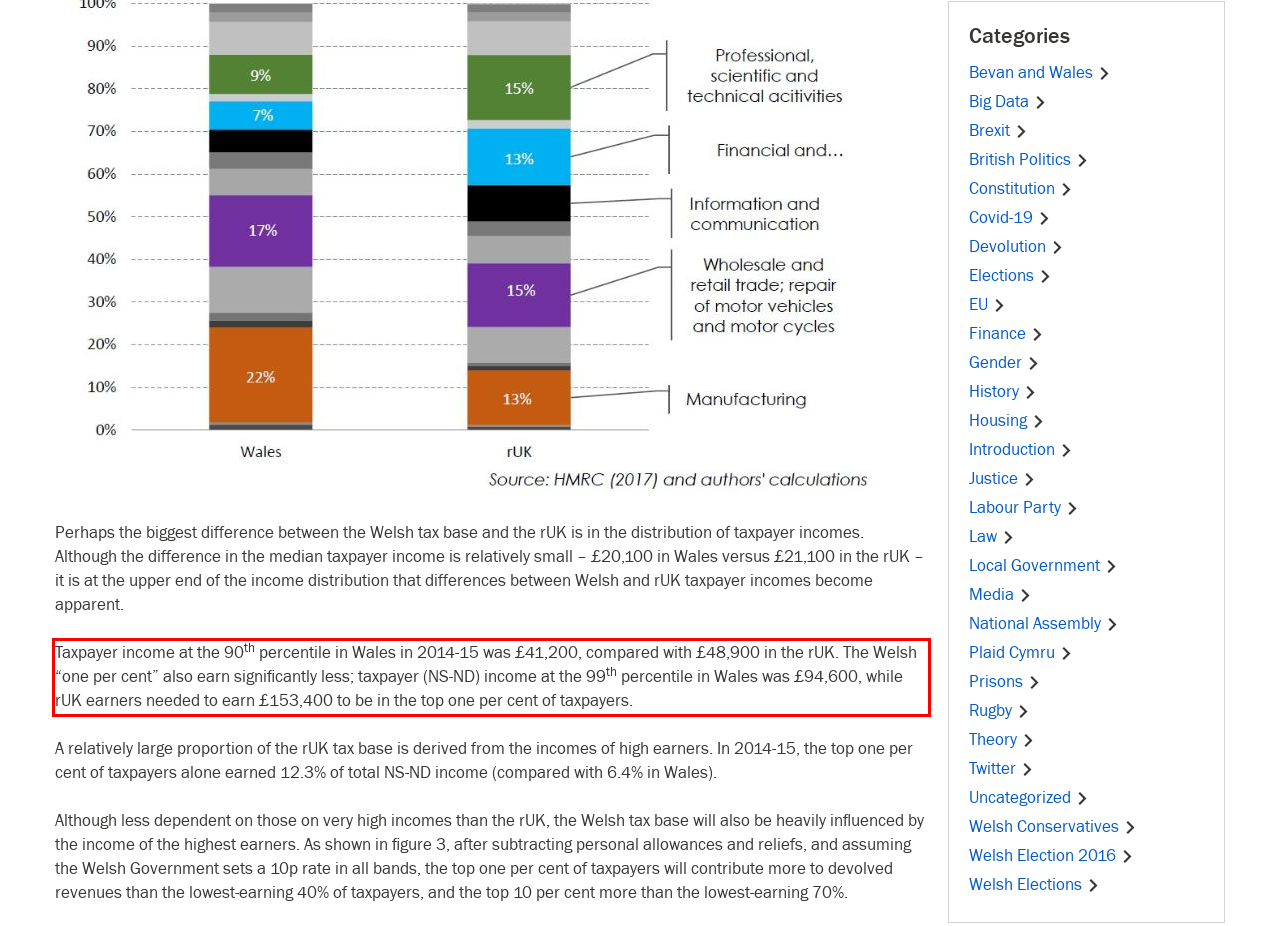Please analyze the screenshot of a webpage and extract the text content within the red bounding box using OCR.

Taxpayer income at the 90th percentile in Wales in 2014-15 was £41,200, compared with £48,900 in the rUK. The Welsh “one per cent” also earn significantly less; taxpayer (NS-ND) income at the 99th percentile in Wales was £94,600, while rUK earners needed to earn £153,400 to be in the top one per cent of taxpayers.